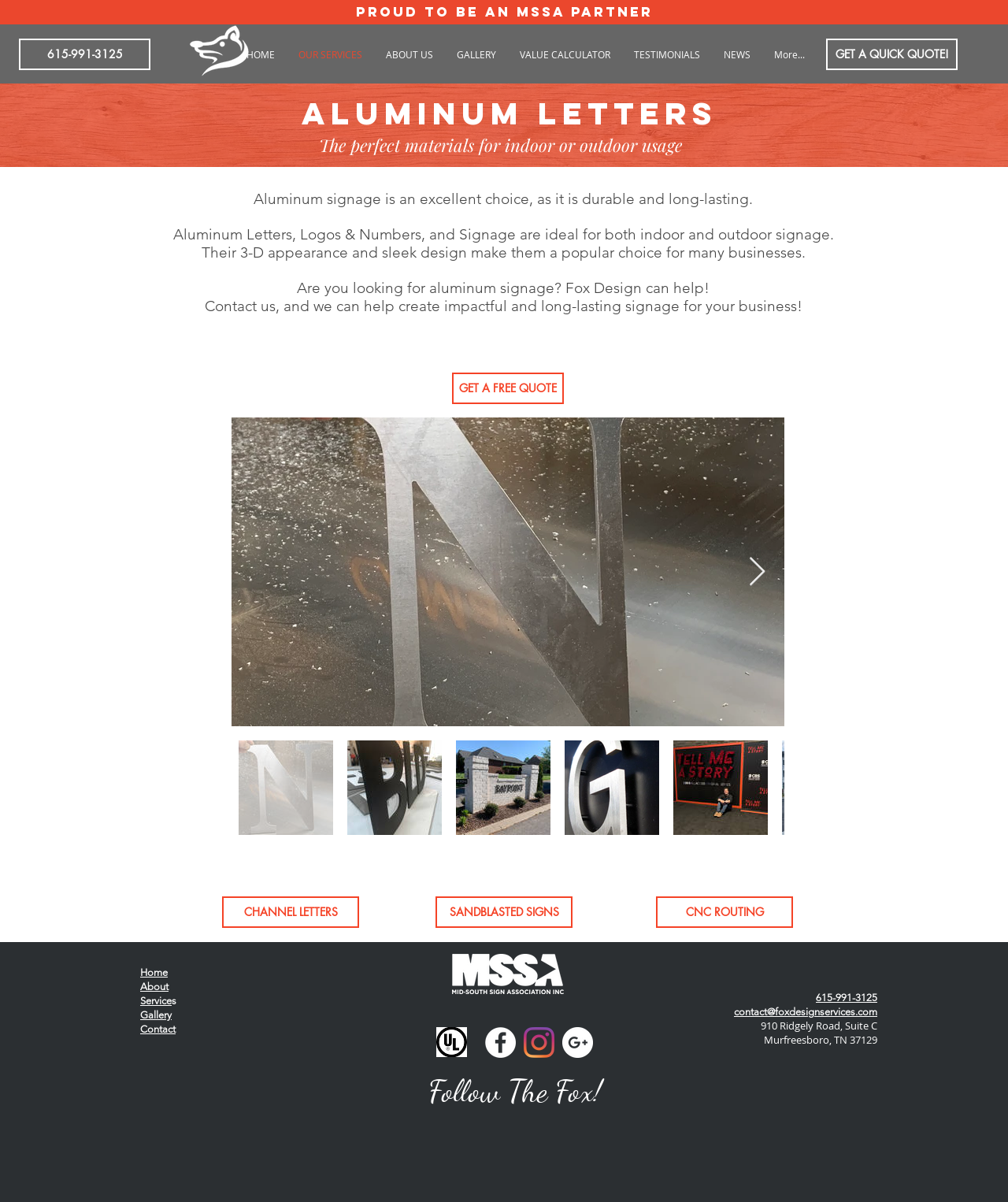Determine the bounding box coordinates for the HTML element mentioned in the following description: "GET A QUICK QUOTE!". The coordinates should be a list of four floats ranging from 0 to 1, represented as [left, top, right, bottom].

[0.82, 0.032, 0.95, 0.058]